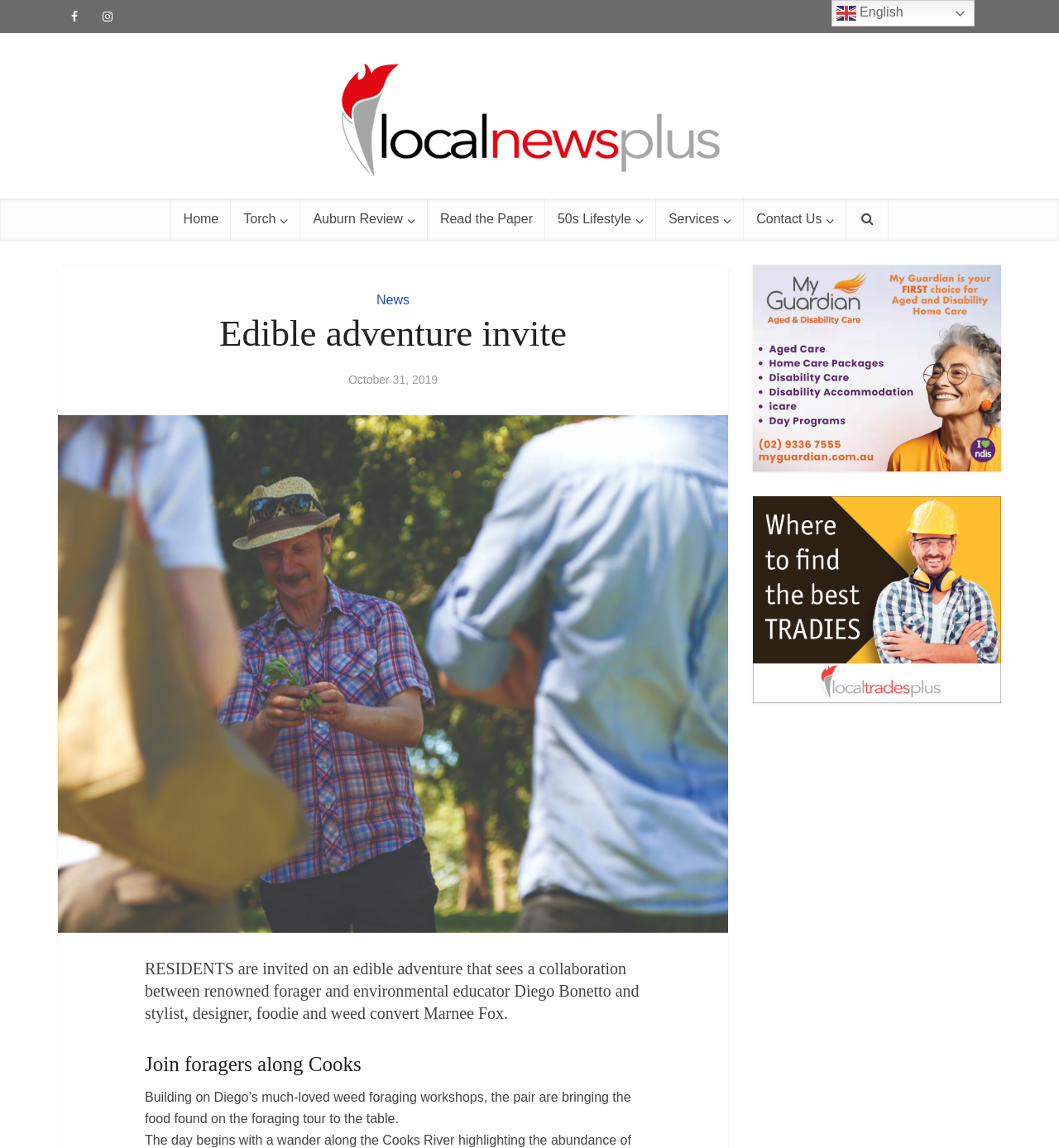Identify the bounding box coordinates necessary to click and complete the given instruction: "Read the news".

[0.355, 0.255, 0.387, 0.267]